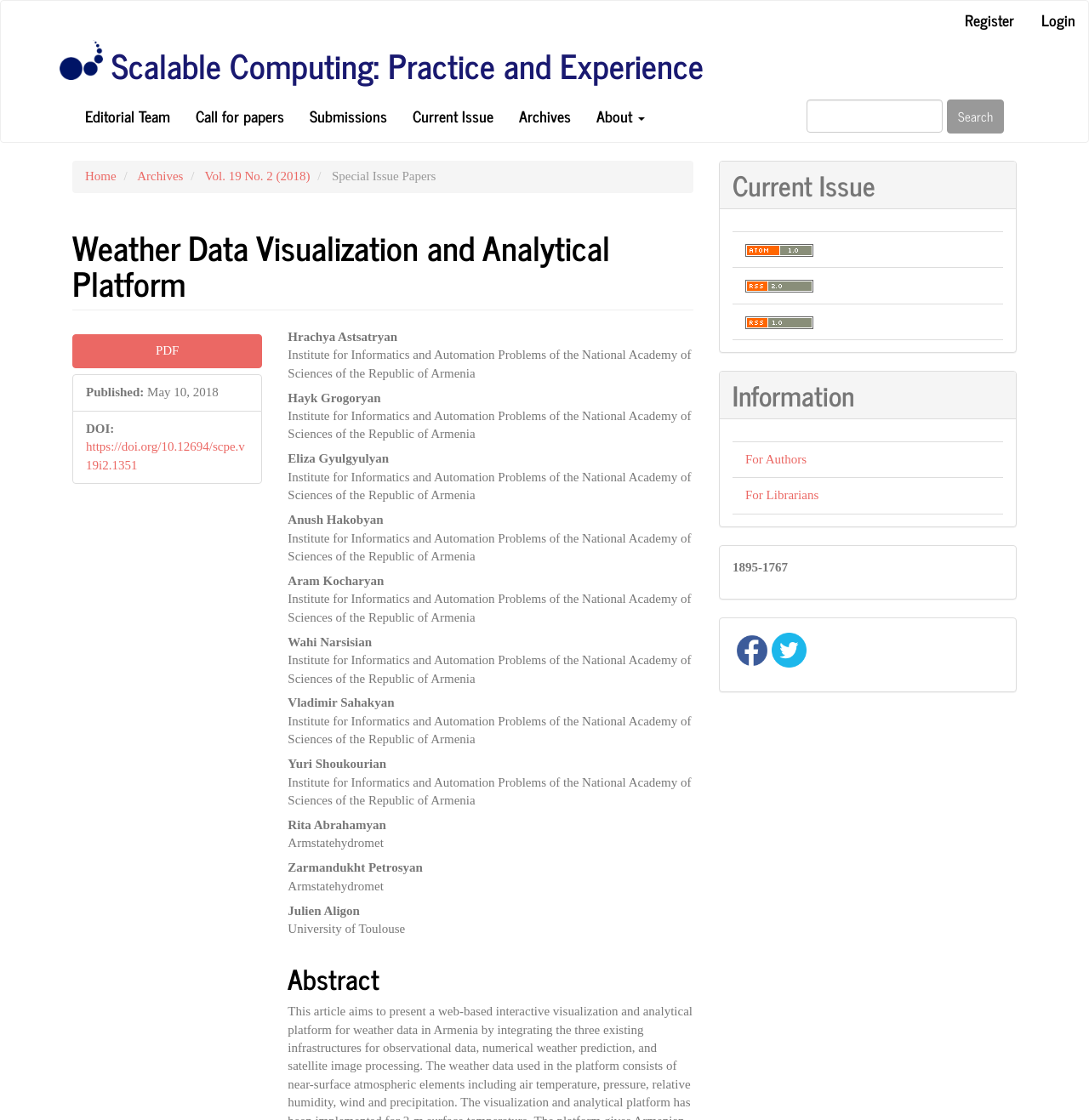Provide the bounding box for the UI element matching this description: "Archives".

[0.465, 0.081, 0.536, 0.127]